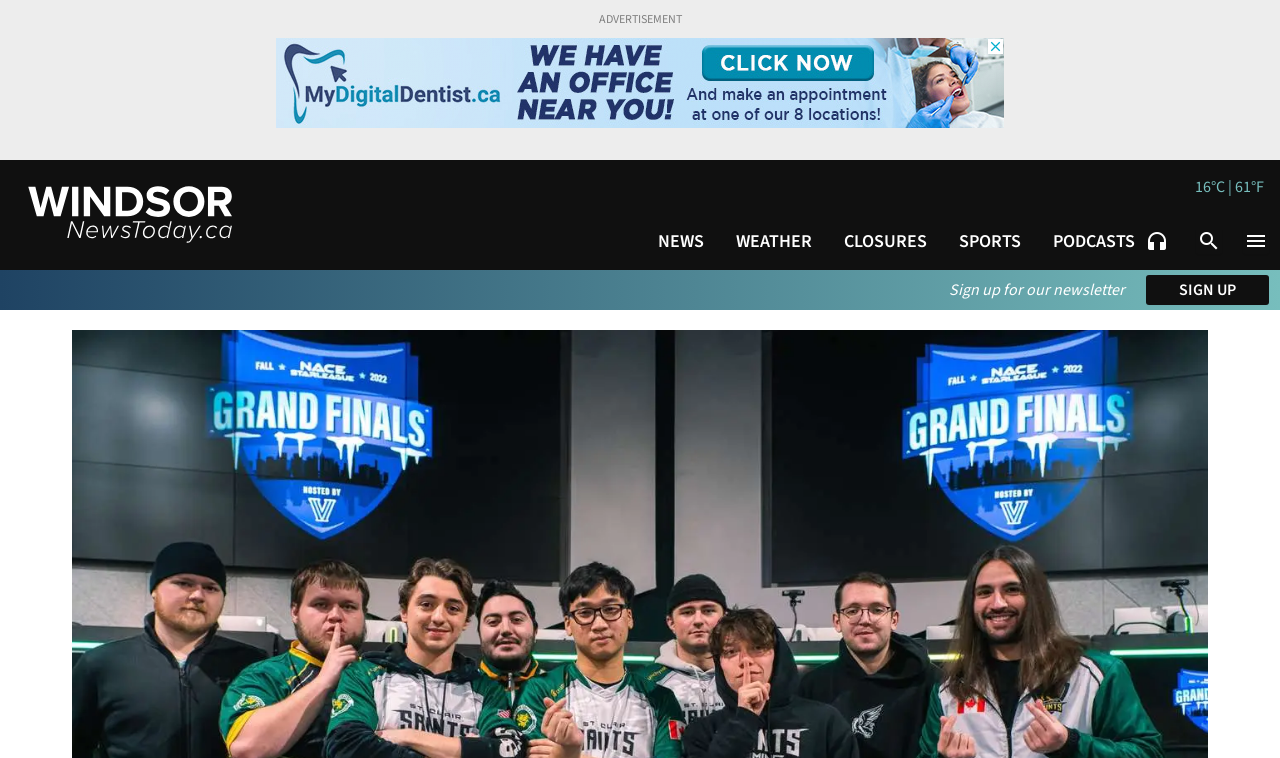Identify the bounding box coordinates for the element that needs to be clicked to fulfill this instruction: "check the weather". Provide the coordinates in the format of four float numbers between 0 and 1: [left, top, right, bottom].

[0.575, 0.303, 0.634, 0.336]